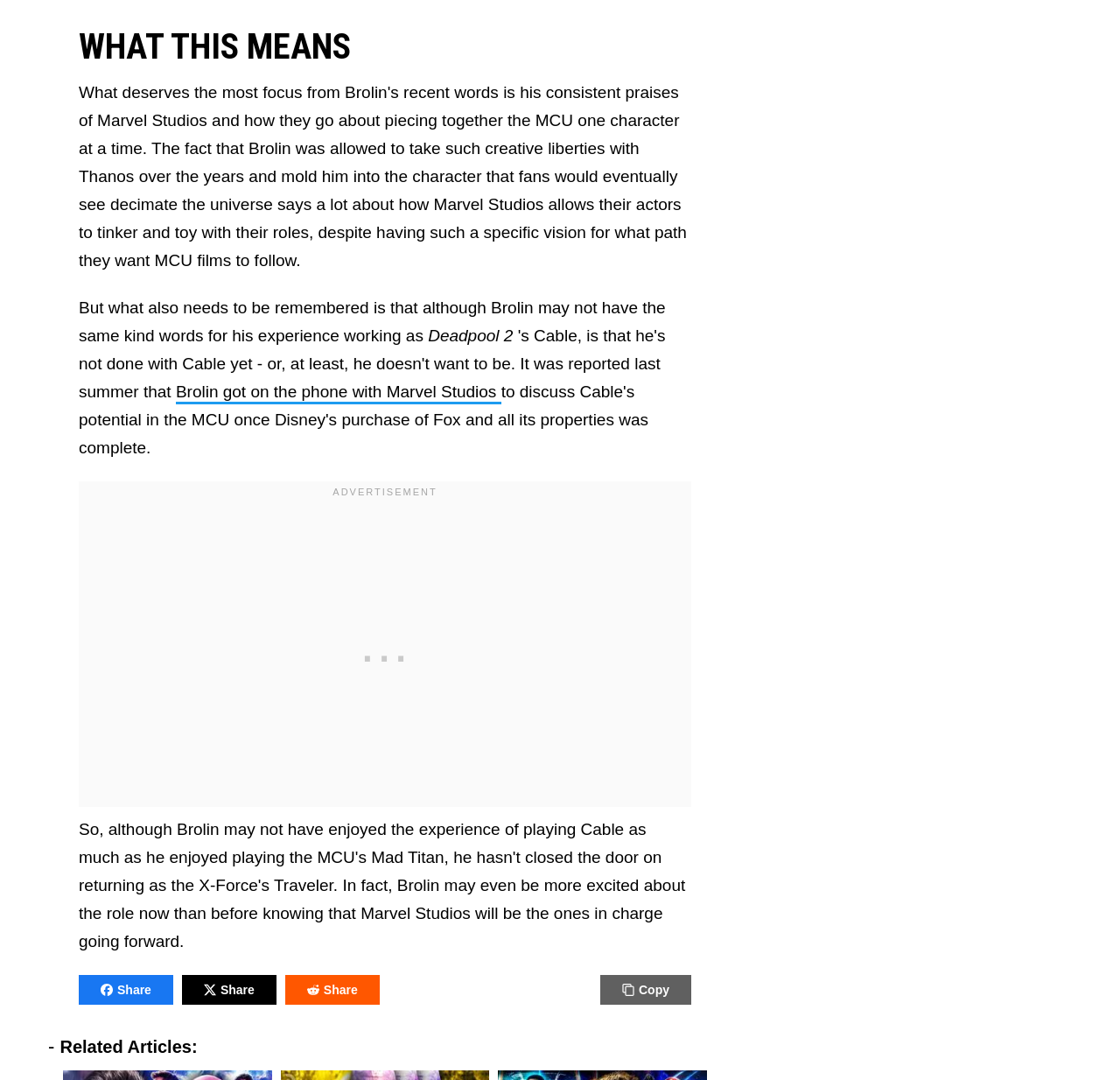Can you specify the bounding box coordinates of the area that needs to be clicked to fulfill the following instruction: "Click on 'Share'"?

[0.07, 0.903, 0.155, 0.93]